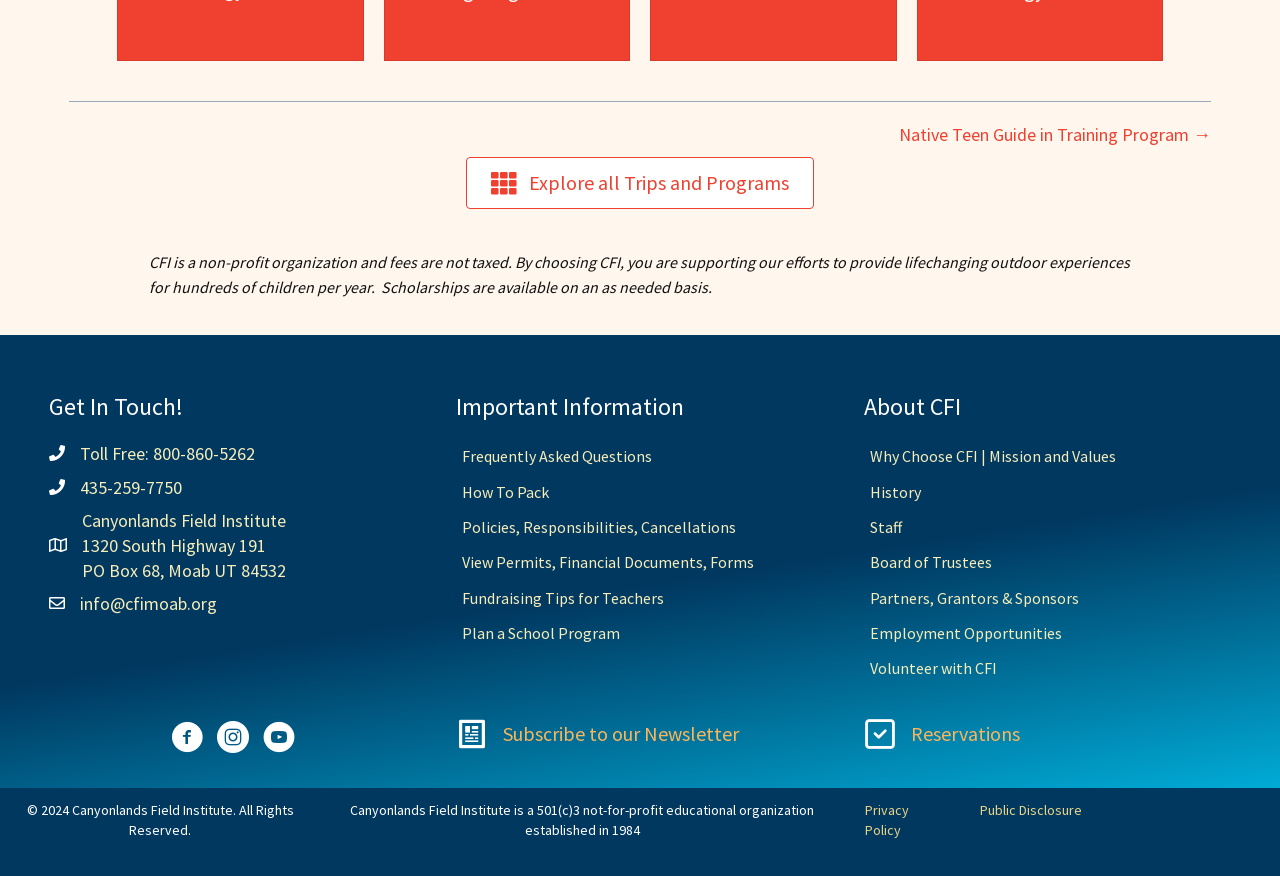Given the description "Subscribe to our Newsletter", determine the bounding box of the corresponding UI element.

[0.393, 0.822, 0.578, 0.854]